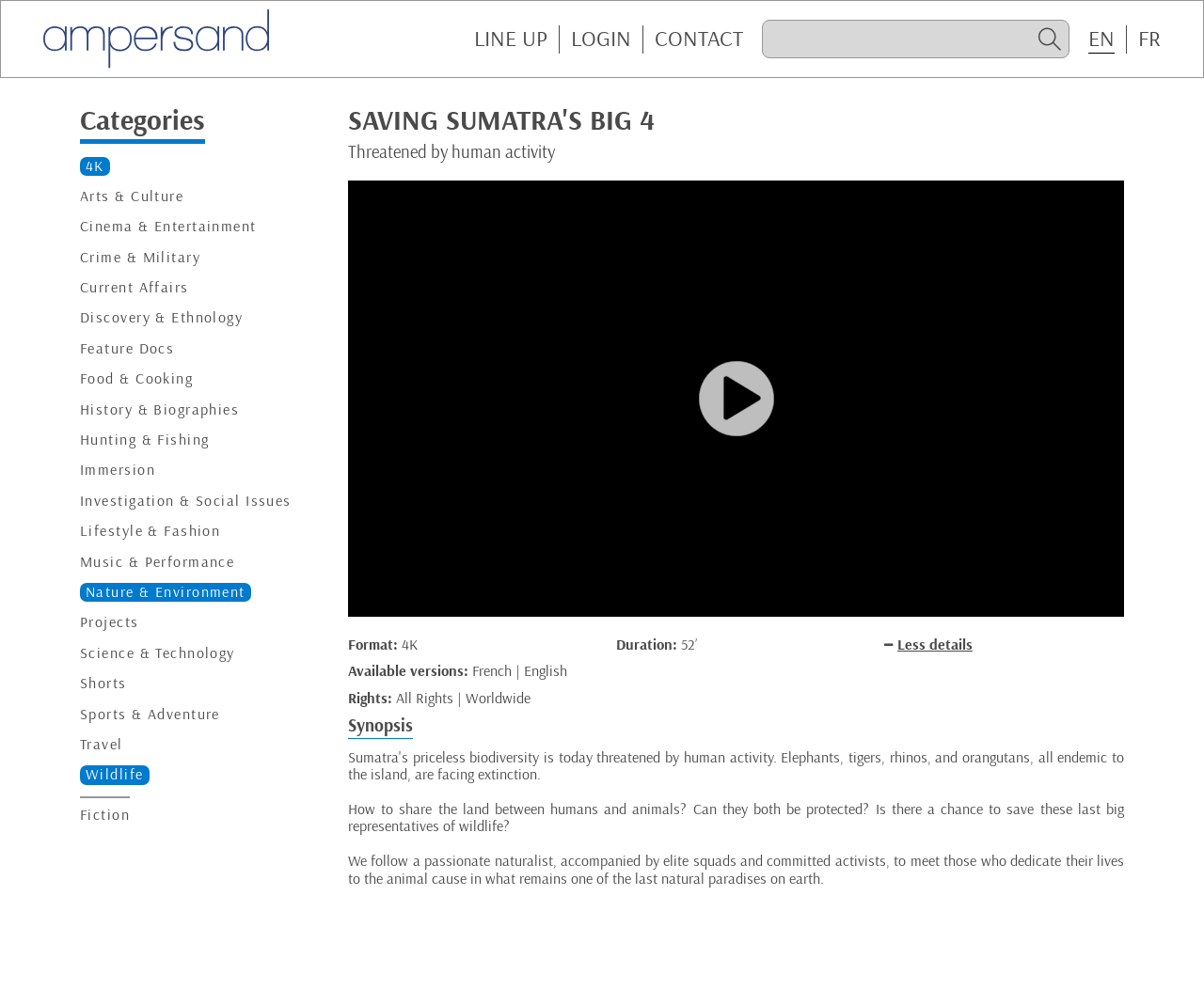Answer the following query concisely with a single word or phrase:
What is the duration of the video?

52'